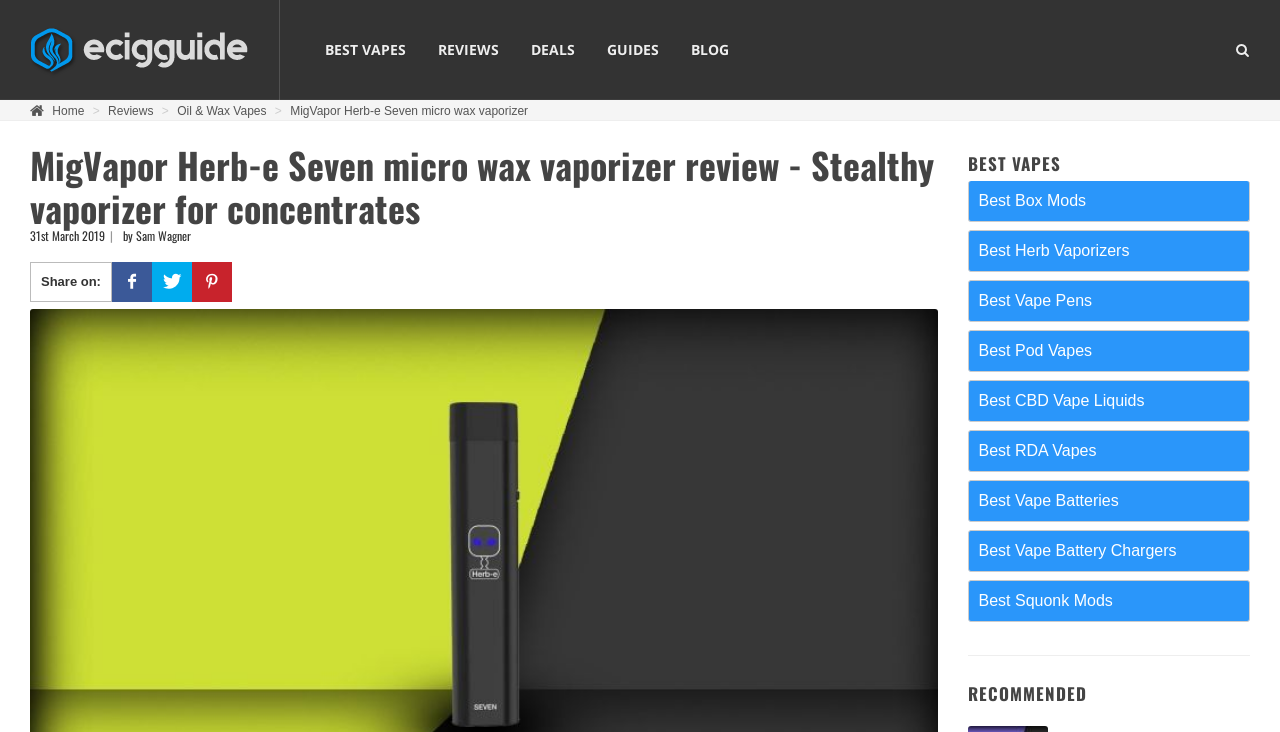Please mark the clickable region by giving the bounding box coordinates needed to complete this instruction: "Go to Home page".

[0.041, 0.142, 0.066, 0.161]